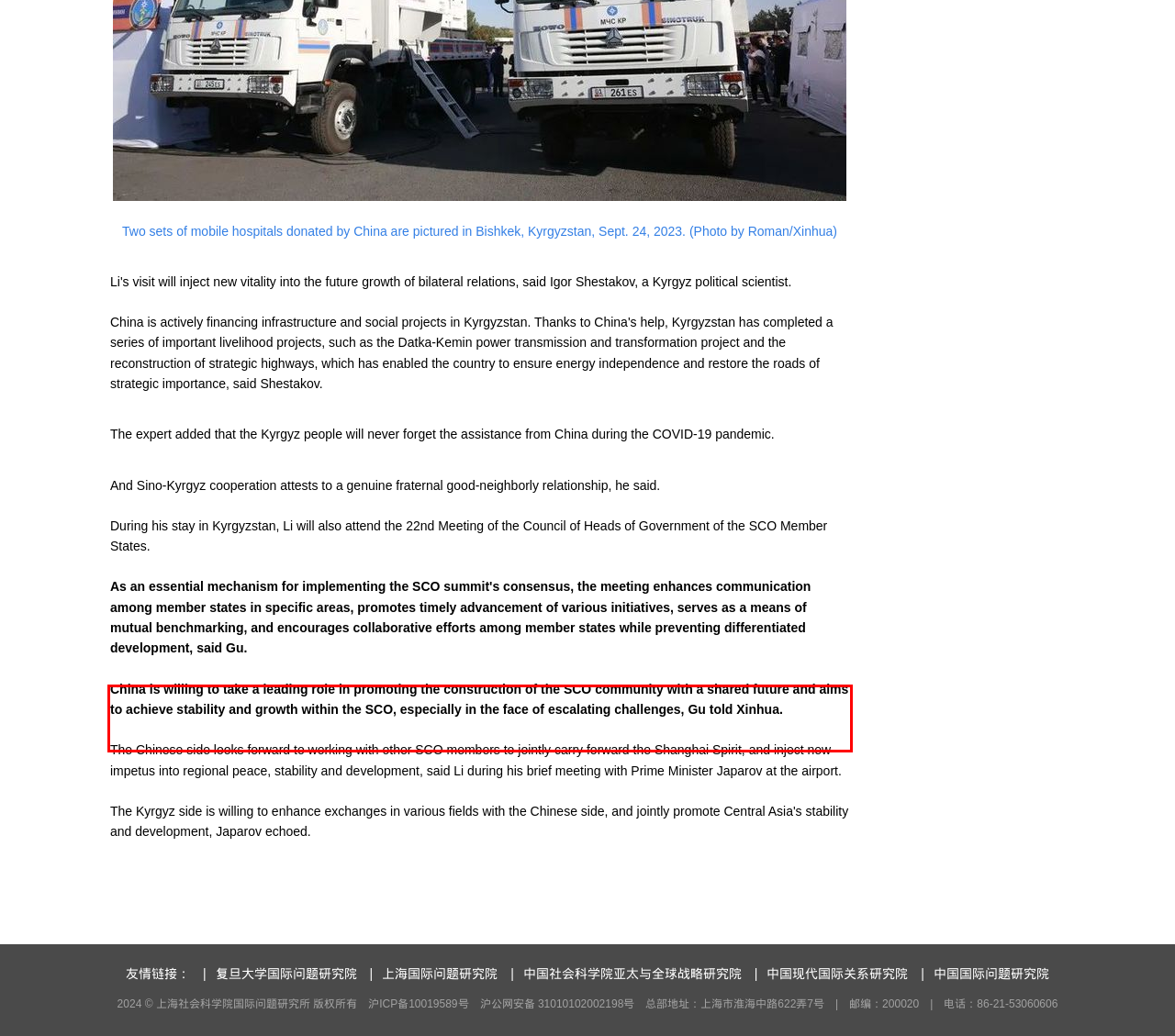Please identify the text within the red rectangular bounding box in the provided webpage screenshot.

China is willing to take a leading role in promoting the construction of the SCO community with a shared future and aims to achieve stability and growth within the SCO, especially in the face of escalating challenges, Gu told Xinhua.